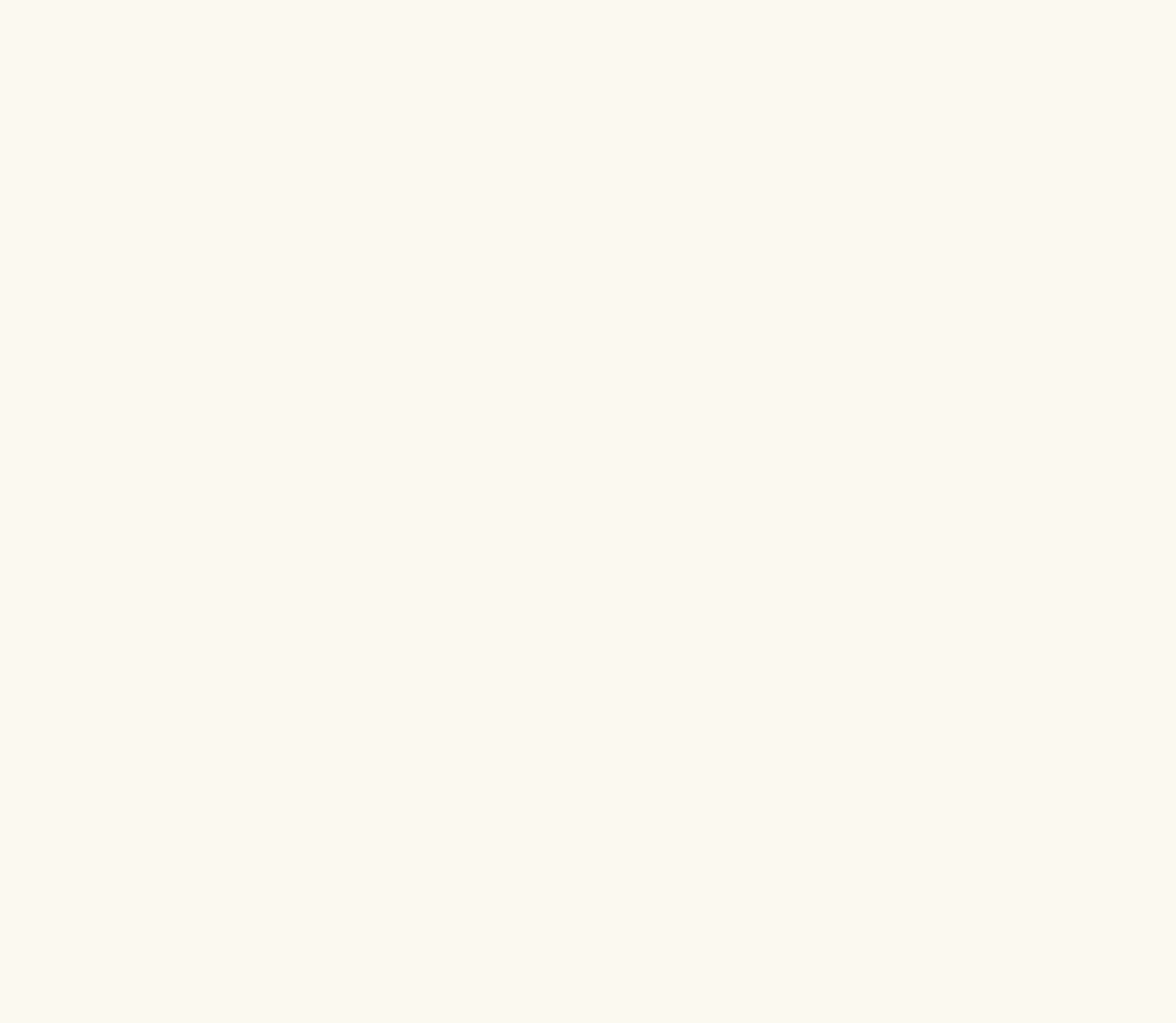Please indicate the bounding box coordinates of the element's region to be clicked to achieve the instruction: "Go to the blog page". Provide the coordinates as four float numbers between 0 and 1, i.e., [left, top, right, bottom].

[0.508, 0.908, 0.697, 0.952]